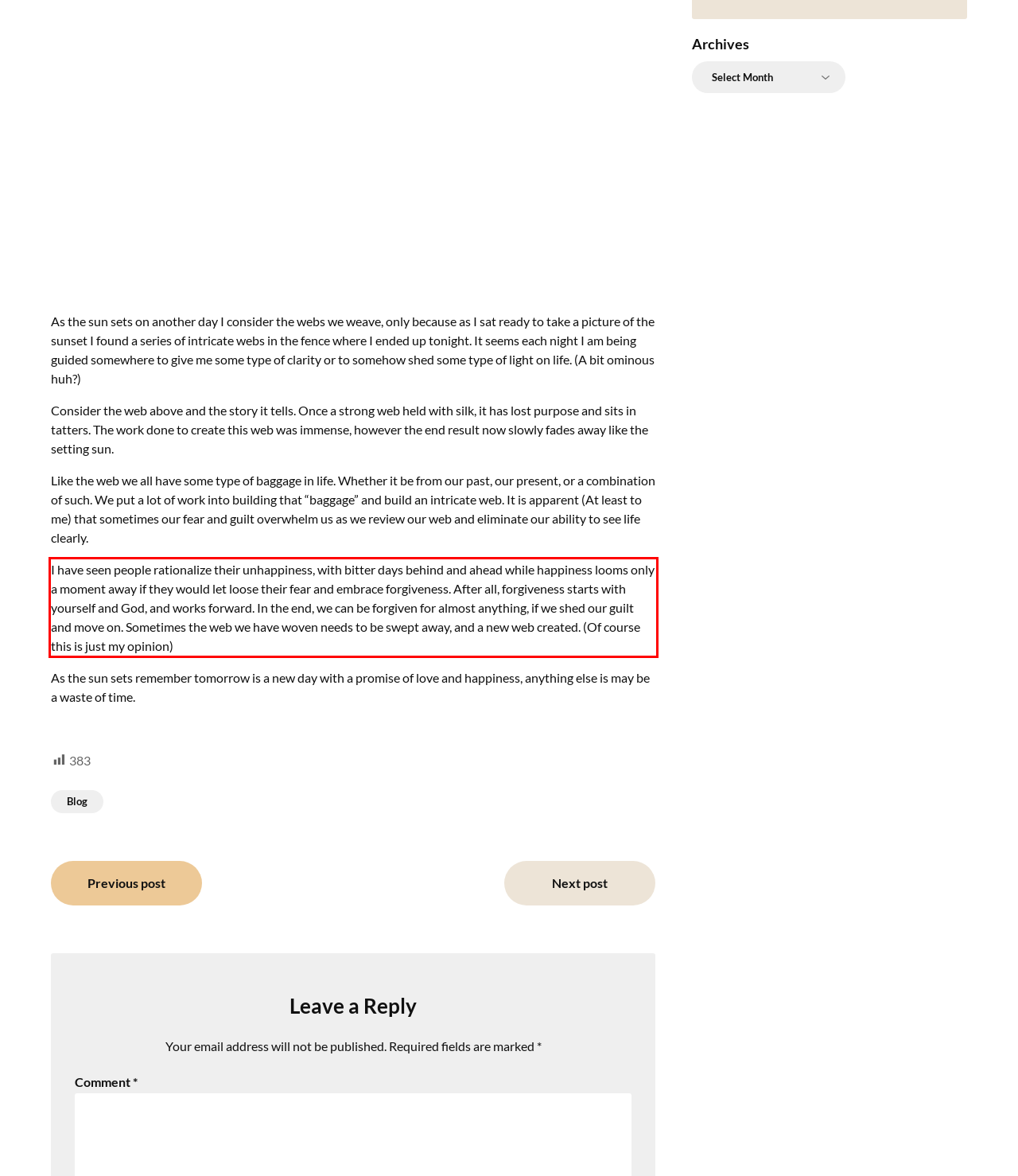Within the screenshot of the webpage, there is a red rectangle. Please recognize and generate the text content inside this red bounding box.

I have seen people rationalize their unhappiness, with bitter days behind and ahead while happiness looms only a moment away if they would let loose their fear and embrace forgiveness. After all, forgiveness starts with yourself and God, and works forward. In the end, we can be forgiven for almost anything, if we shed our guilt and move on. Sometimes the web we have woven needs to be swept away, and a new web created. (Of course this is just my opinion)